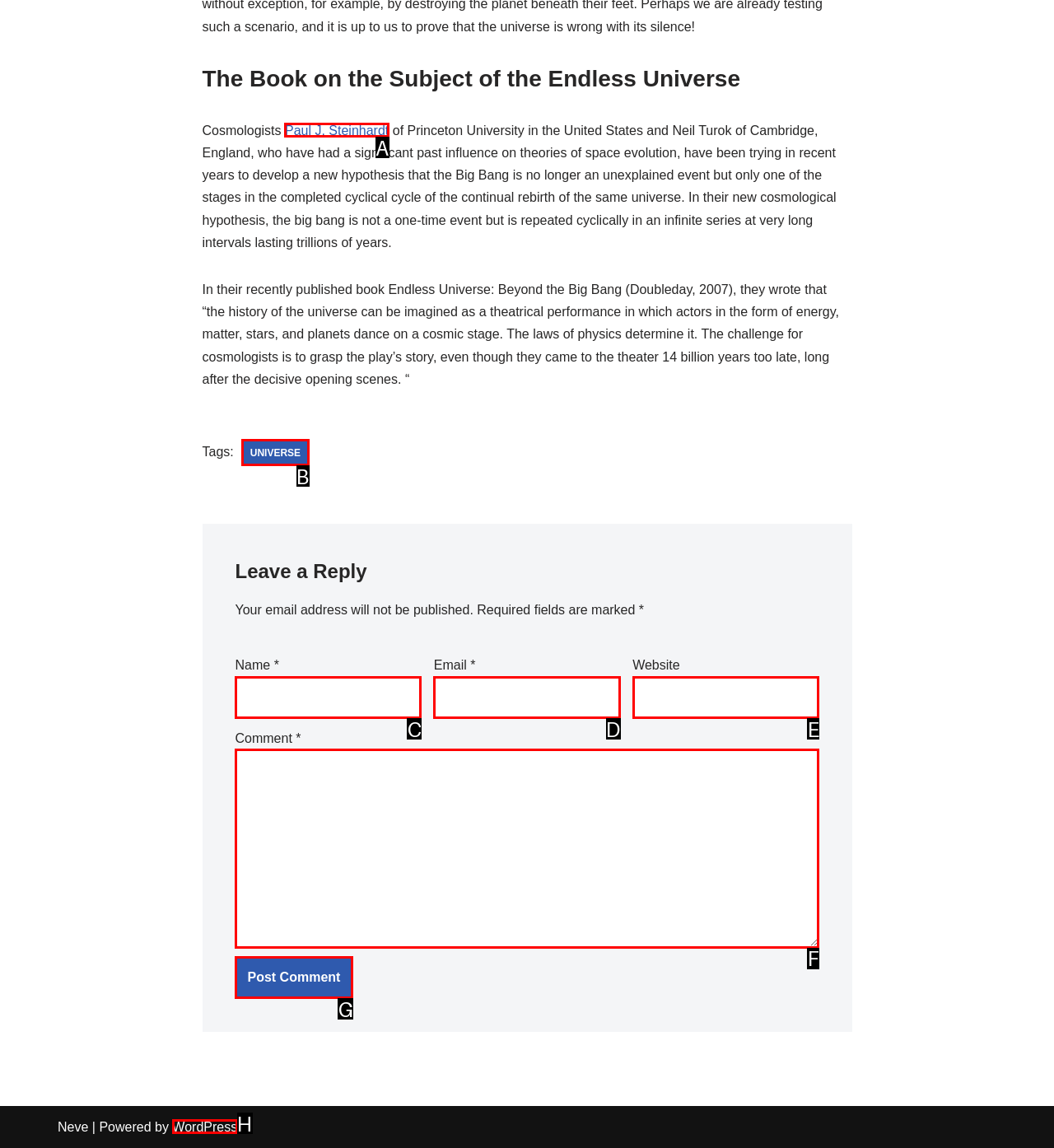Specify which UI element should be clicked to accomplish the task: View article about Exploring the Impact of the Chronicle of Higher Education. Answer with the letter of the correct choice.

None